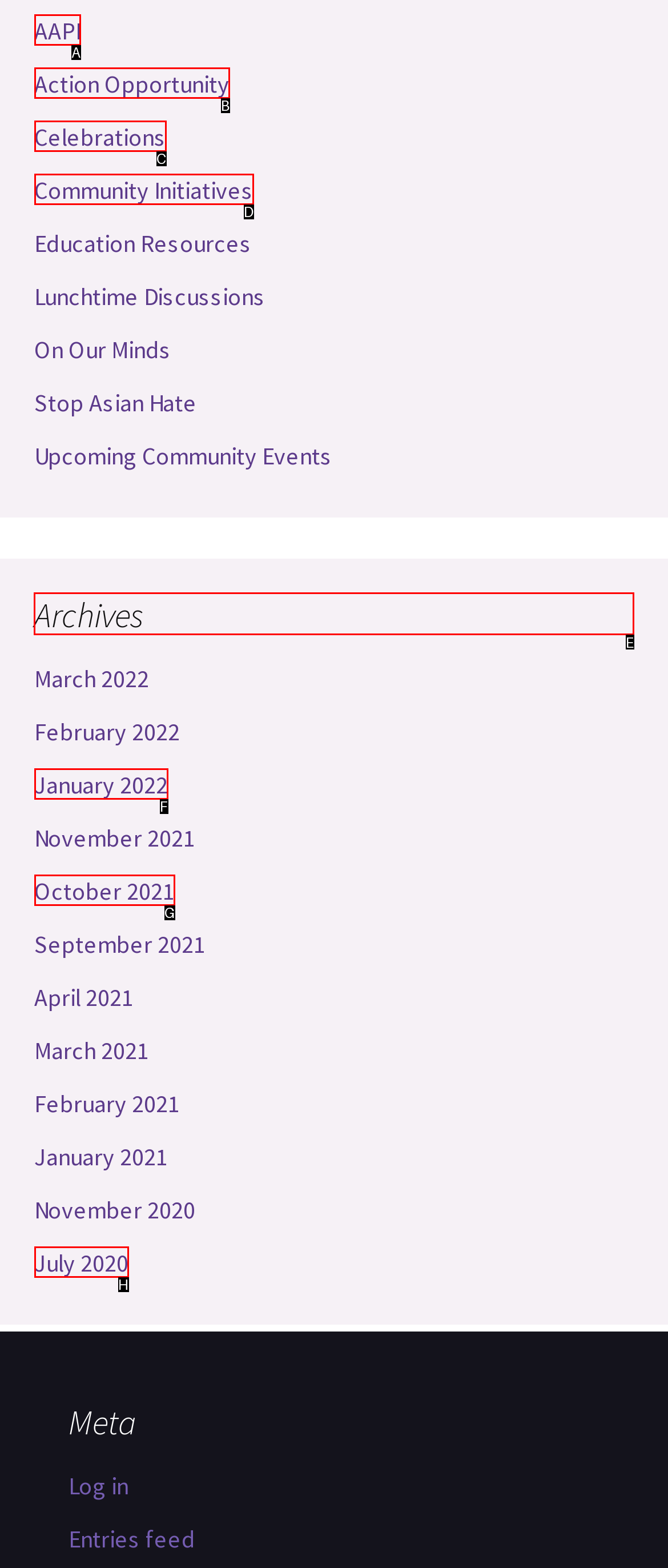Based on the task: View Archives, which UI element should be clicked? Answer with the letter that corresponds to the correct option from the choices given.

E